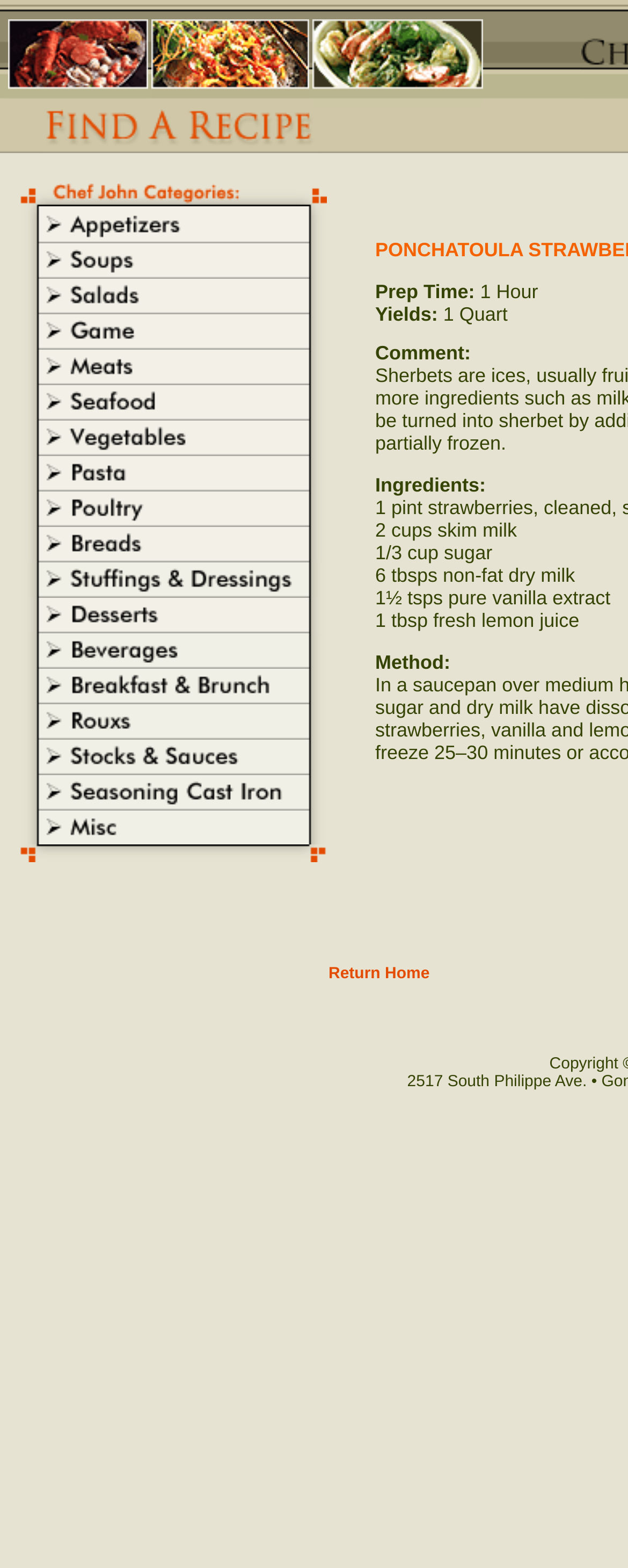What is the theme of the webpage? Based on the image, give a response in one word or a short phrase.

Food